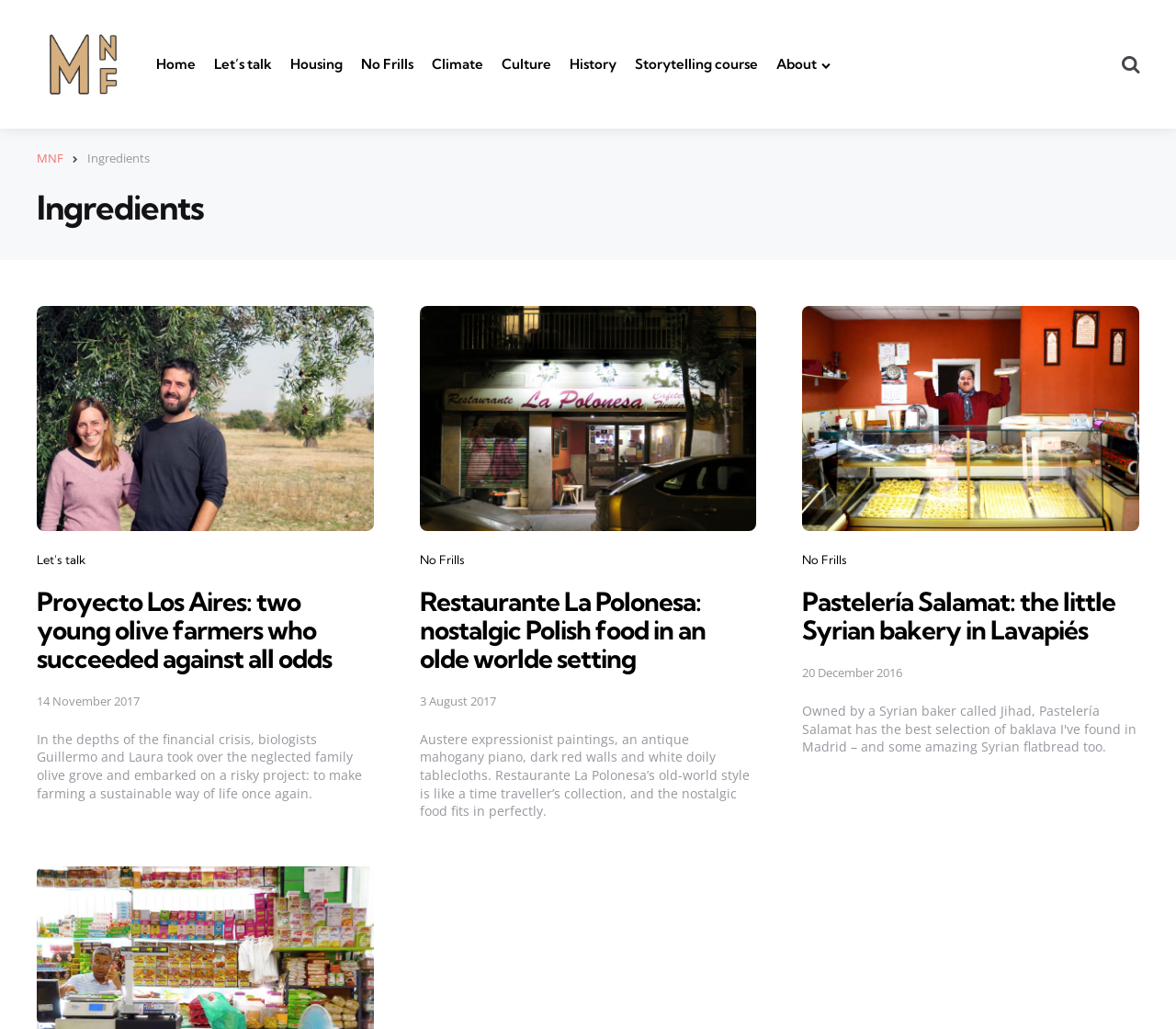What is the name of the restaurant in the second article?
Look at the image and respond with a one-word or short-phrase answer.

La Polonesa